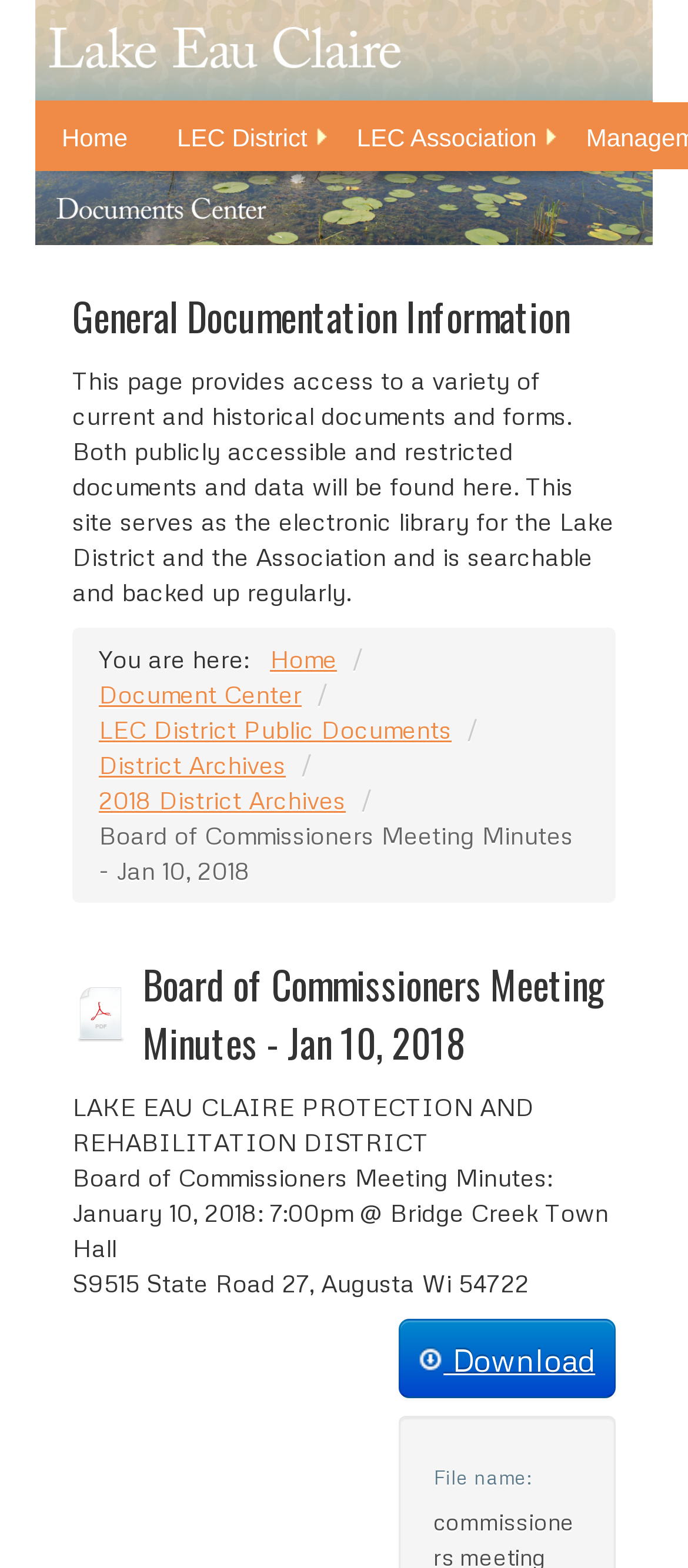Using a single word or phrase, answer the following question: 
What is the purpose of the Lake Eau Claire Association?

To protect and improve water quality and fishery